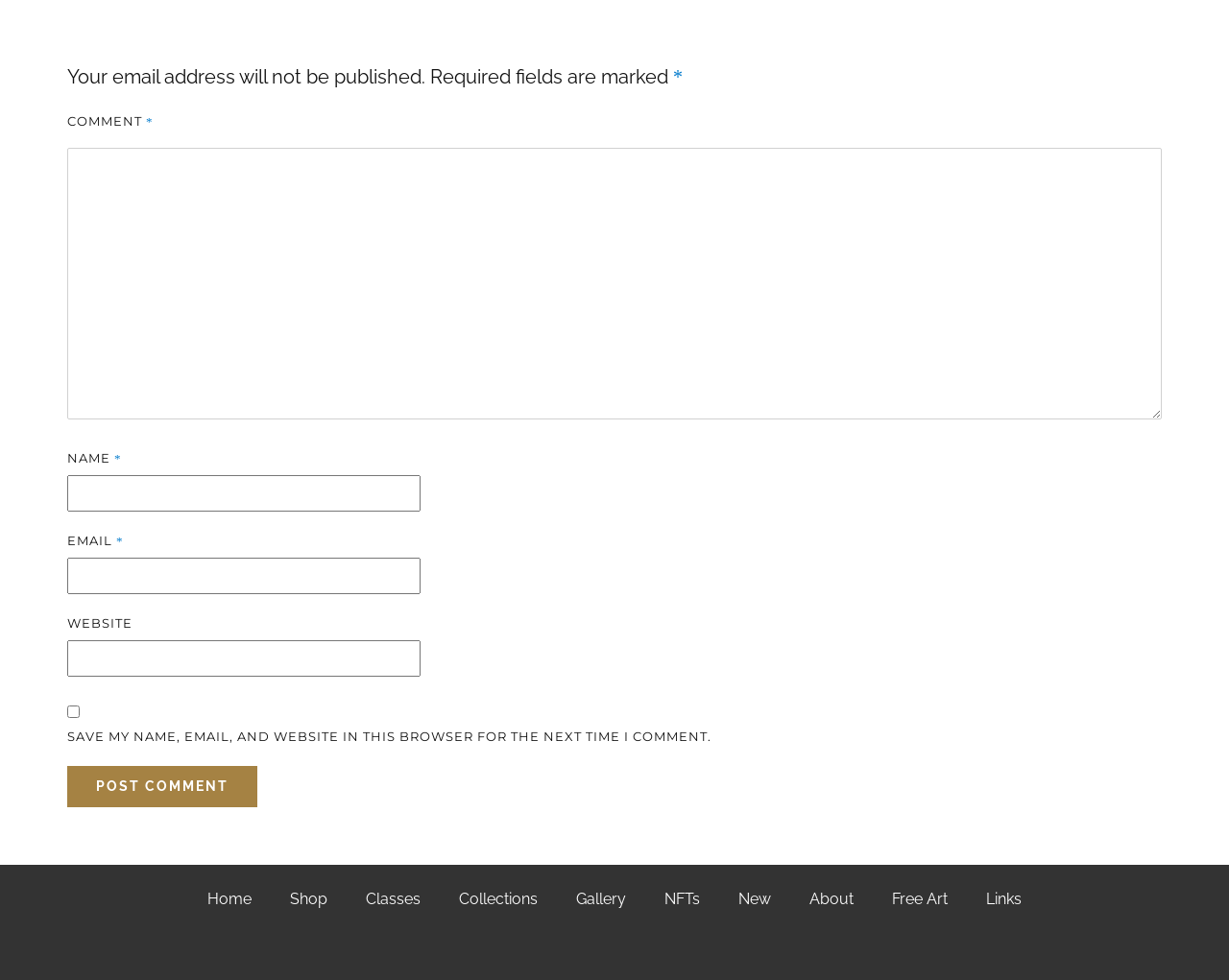With reference to the screenshot, provide a detailed response to the question below:
How many links are in the top navigation menu?

The top navigation menu contains links labeled as 'Home', 'Shop', 'Classes', 'Collections', 'Gallery', 'NFTs', and 'New', which totals 7 links.